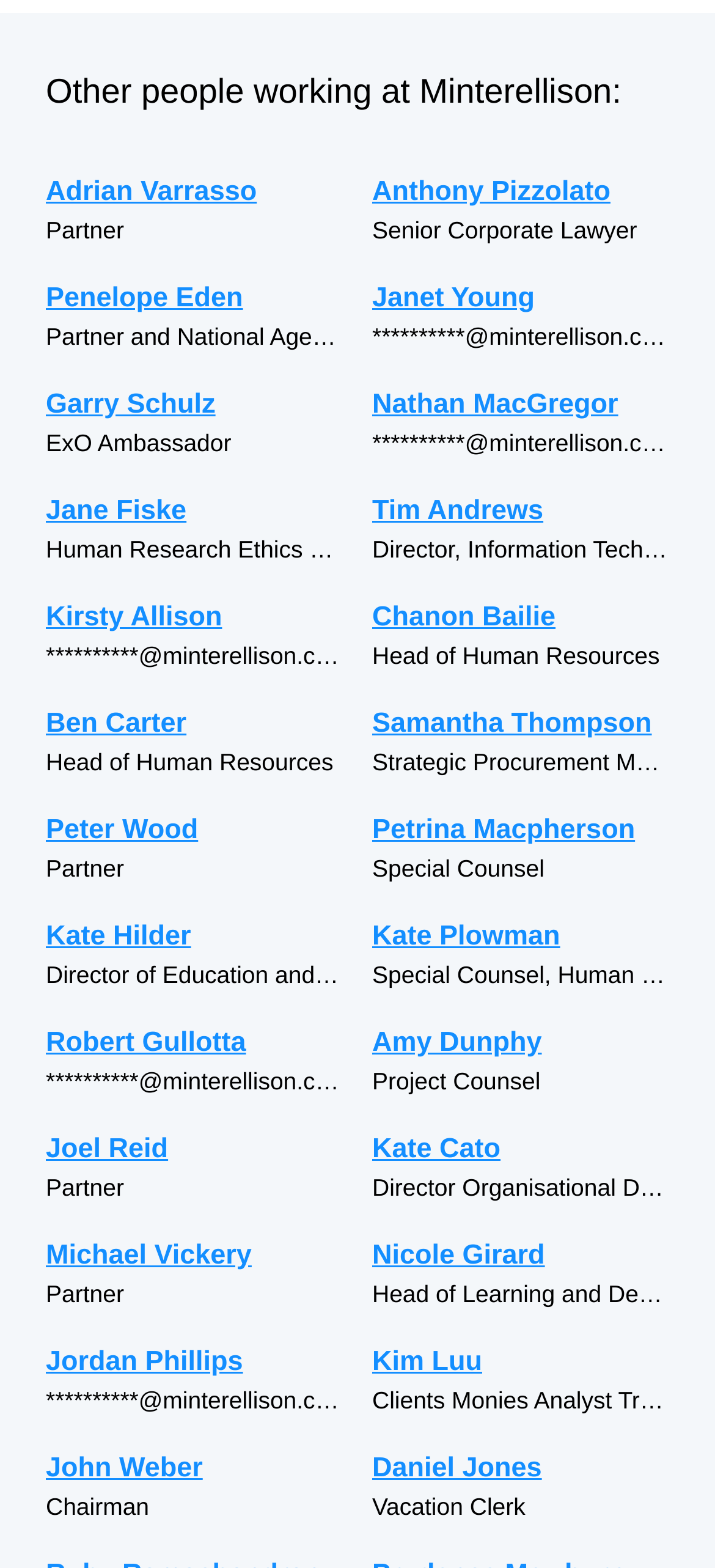Identify the bounding box coordinates of the element to click to follow this instruction: 'View Adrian Varrasso's profile'. Ensure the coordinates are four float values between 0 and 1, provided as [left, top, right, bottom].

[0.064, 0.108, 0.479, 0.135]